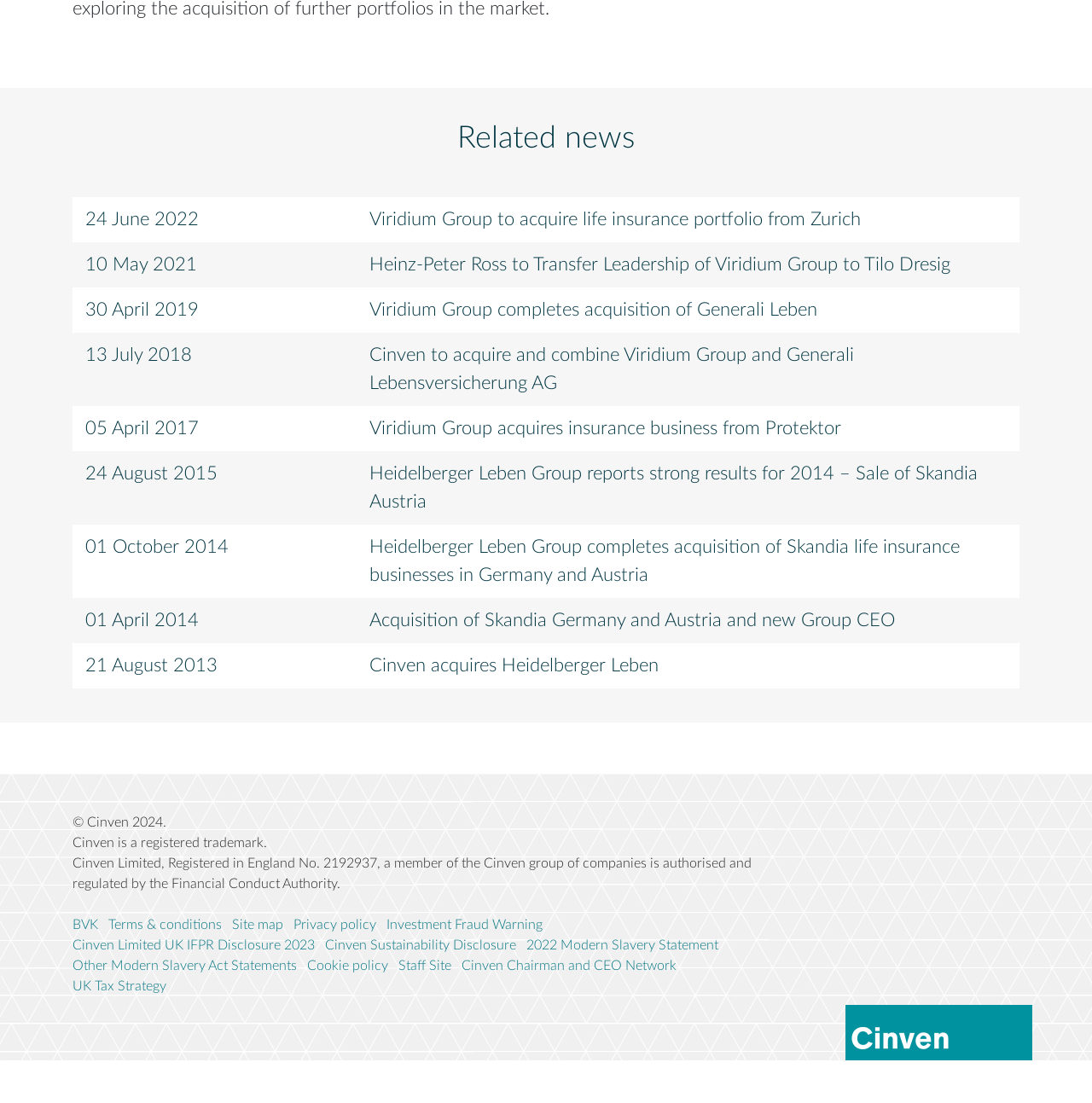Please find the bounding box coordinates of the clickable region needed to complete the following instruction: "Read about Viridium Group to acquire life insurance portfolio from Zurich". The bounding box coordinates must consist of four float numbers between 0 and 1, i.e., [left, top, right, bottom].

[0.066, 0.178, 0.934, 0.219]